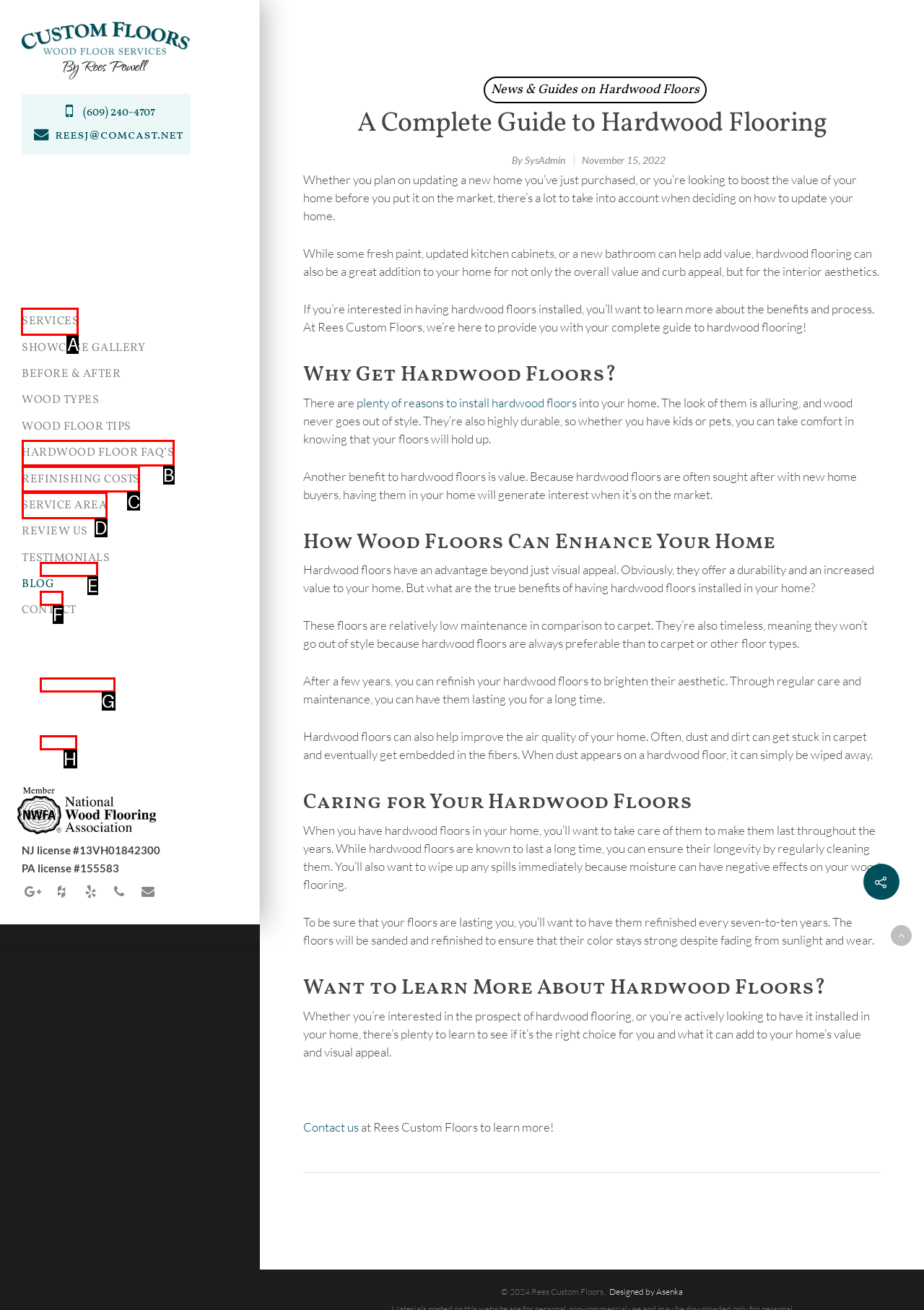What option should I click on to execute the task: Click on the 'SERVICES' link? Give the letter from the available choices.

A